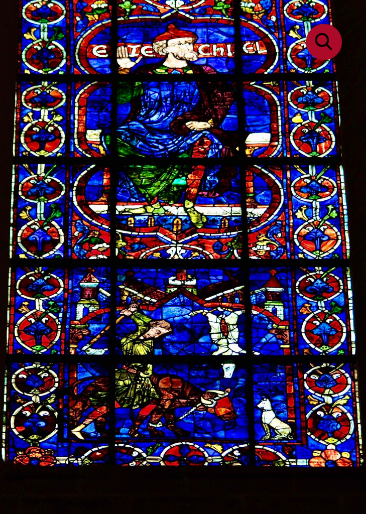What style of art is characteristic of this stained glass window?
Provide an in-depth and detailed explanation in response to the question.

The caption describes the stained glass window as featuring a 'rich assemblage of biblical imagery' and 'intricate designs characteristic of Gothic art', indicating that the style of art depicted in the window is Gothic art.